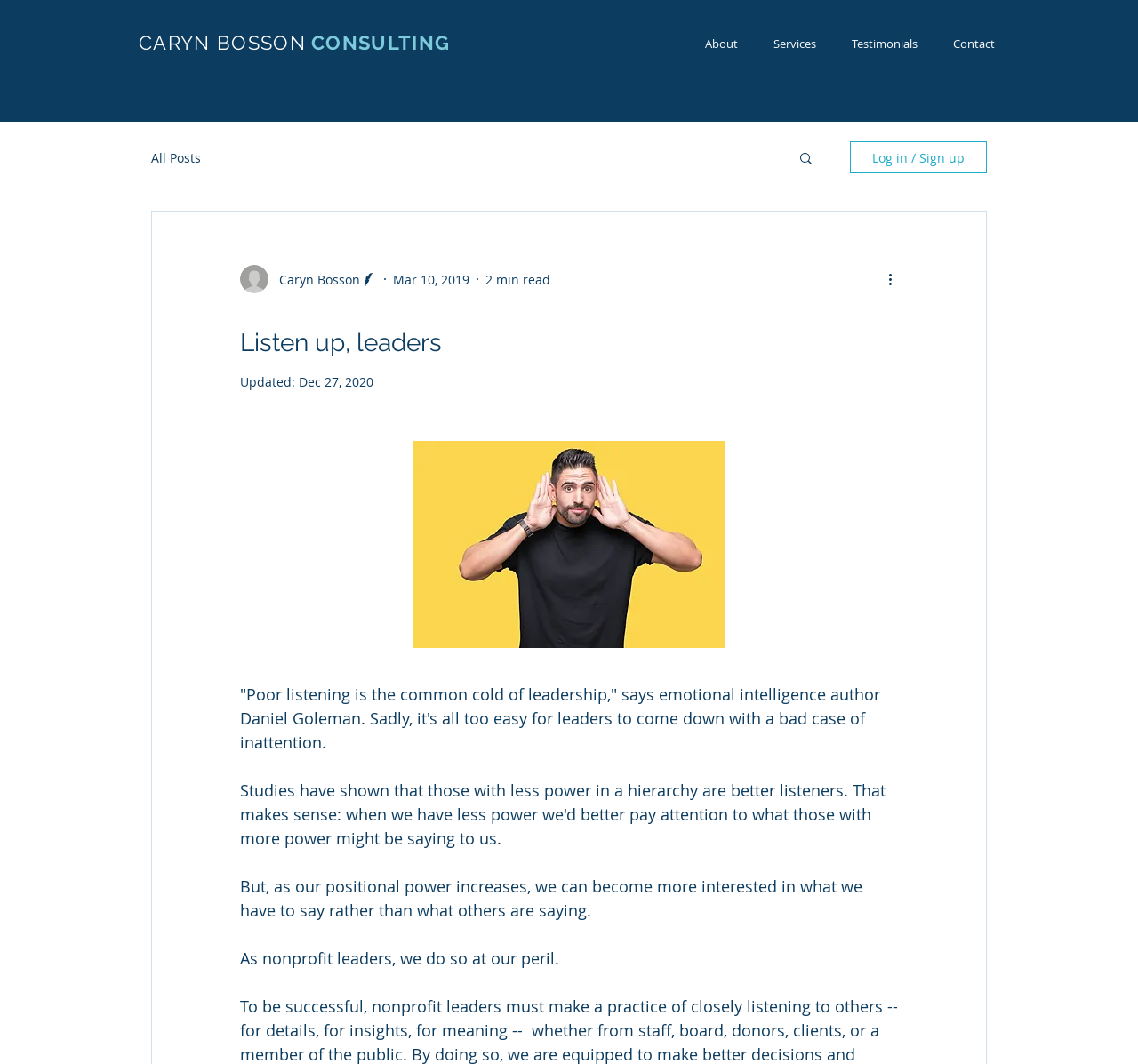Who is the author of the blog post?
Refer to the image and answer the question using a single word or phrase.

Caryn Bosson